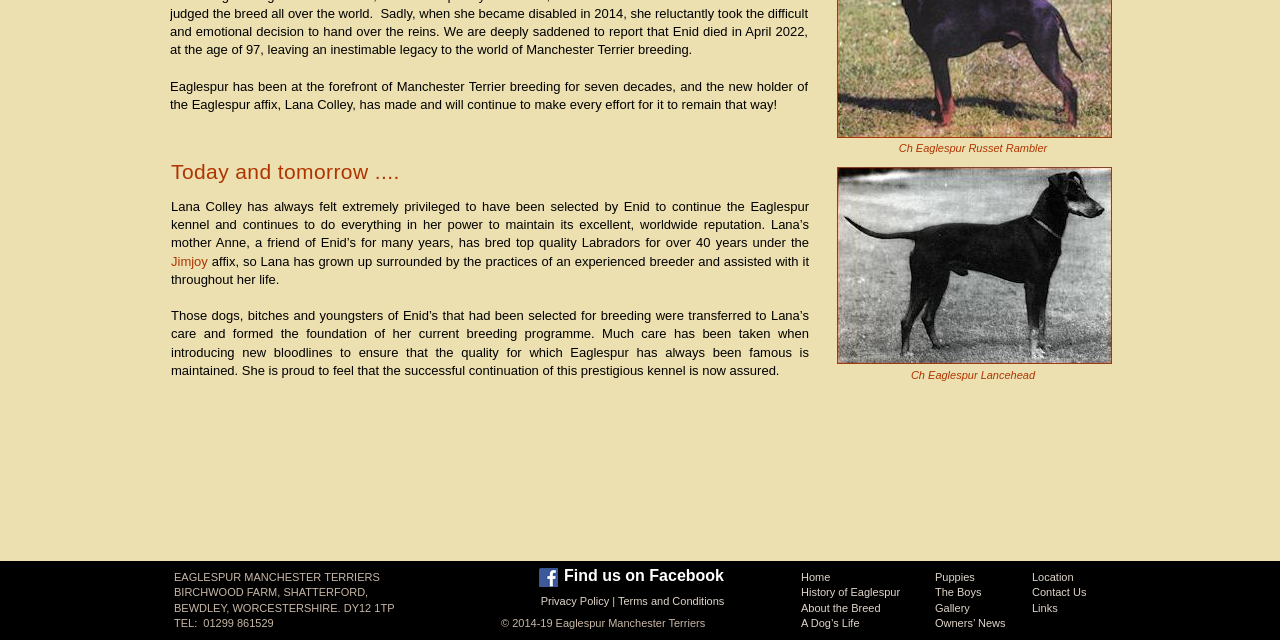Find the bounding box coordinates for the HTML element specified by: "History of Eaglespur".

[0.626, 0.916, 0.703, 0.935]